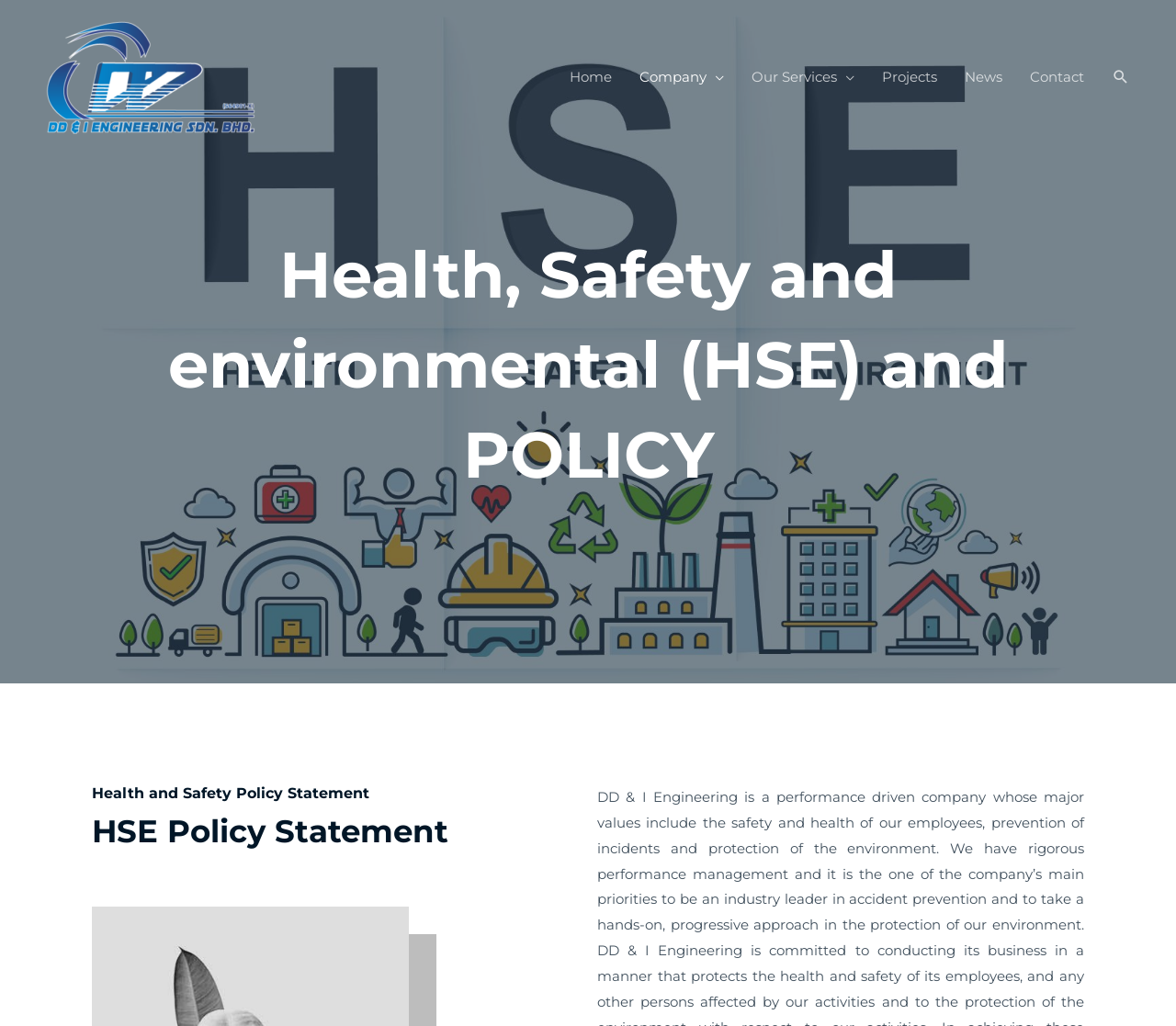What is the position of the company logo?
Please respond to the question with as much detail as possible.

By comparing the bounding box coordinates of the logo image element, I found that it is located at the top-left corner of the webpage, with coordinates [0.027, 0.013, 0.223, 0.137].